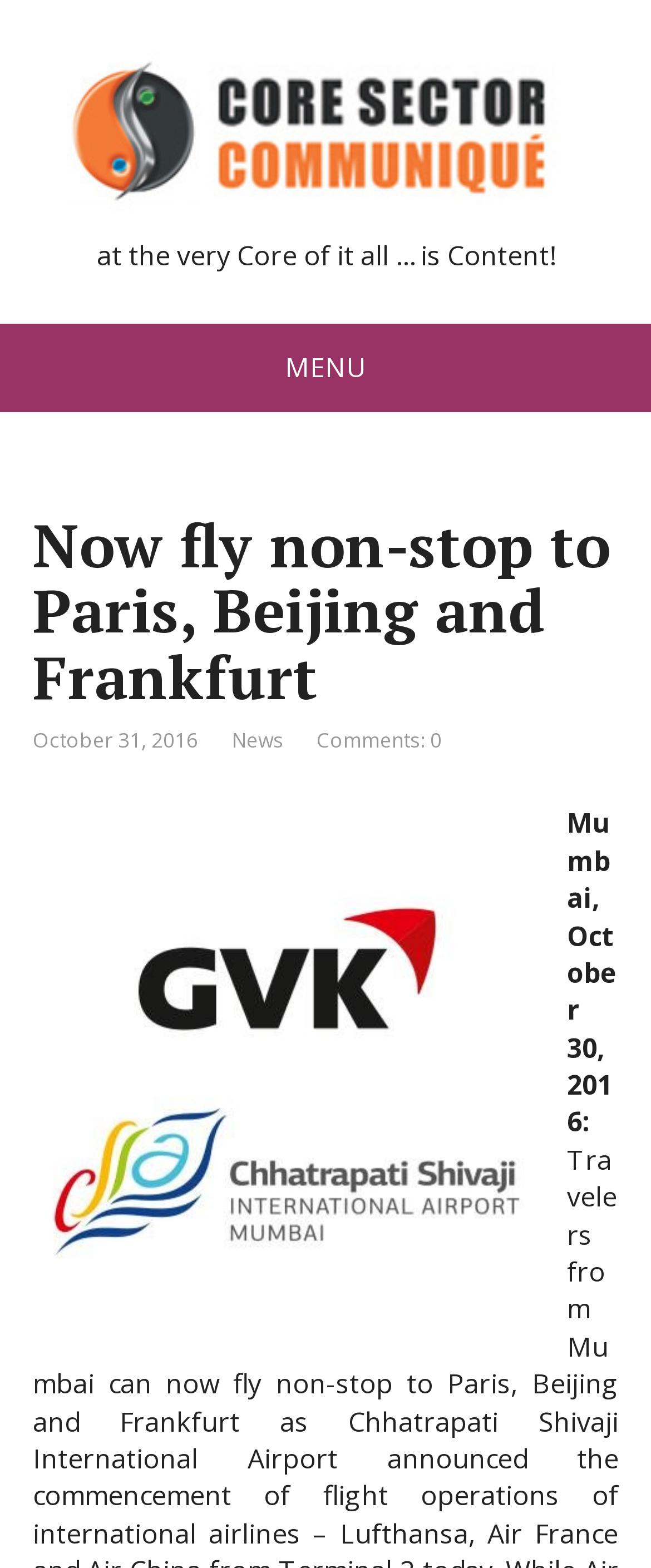Carefully observe the image and respond to the question with a detailed answer:
What is the type of content mentioned at the top of the webpage?

The type of content is mentioned at the top of the webpage because the StaticText element with the text 'at the very Core of it all … is Content!' is located at the top of the webpage.